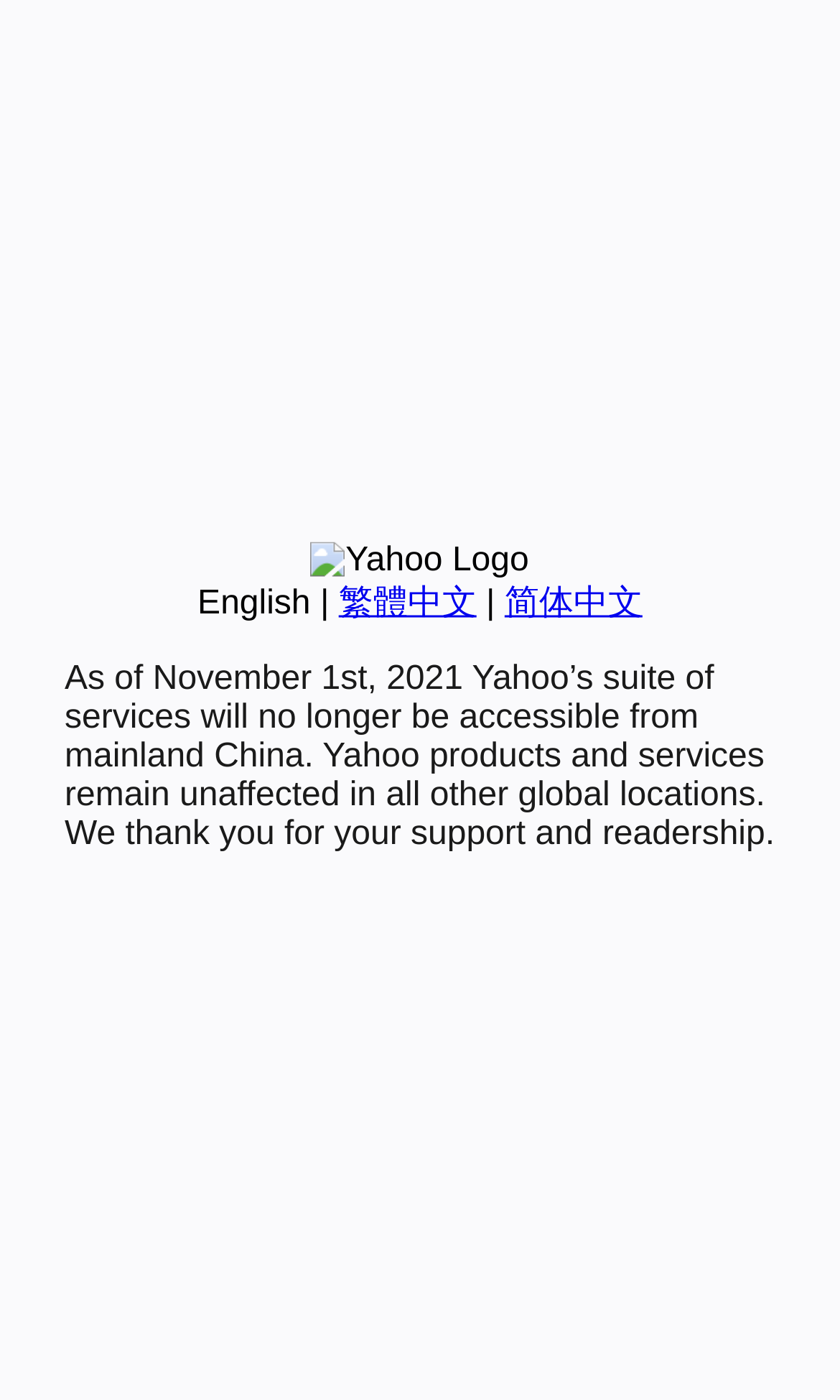Locate the UI element that matches the description English in the webpage screenshot. Return the bounding box coordinates in the format (top-left x, top-left y, bottom-right x, bottom-right y), with values ranging from 0 to 1.

[0.235, 0.418, 0.37, 0.444]